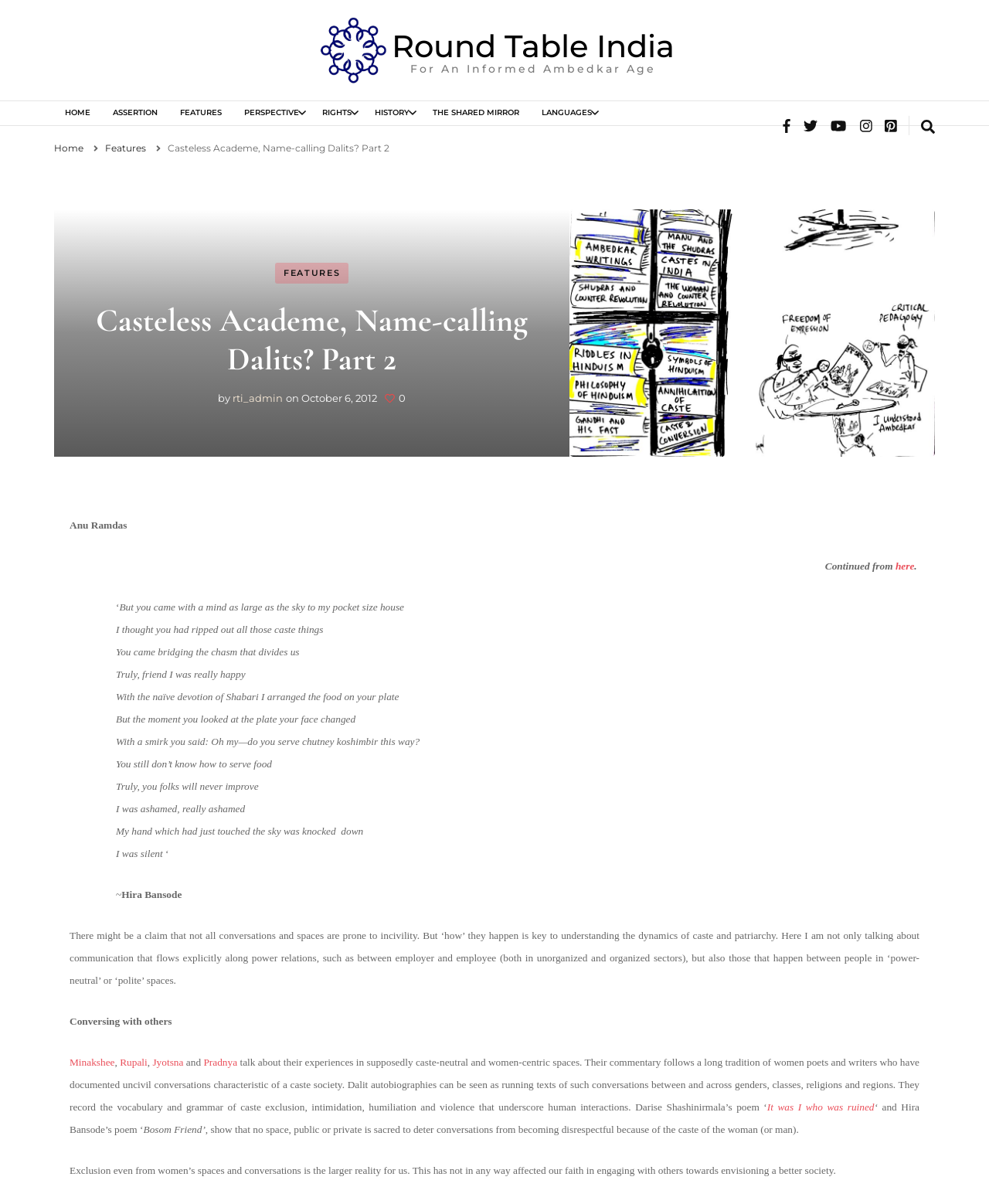Please identify the bounding box coordinates of the clickable region that I should interact with to perform the following instruction: "Search using the search form toggle button". The coordinates should be expressed as four float numbers between 0 and 1, i.e., [left, top, right, bottom].

[0.931, 0.096, 0.945, 0.116]